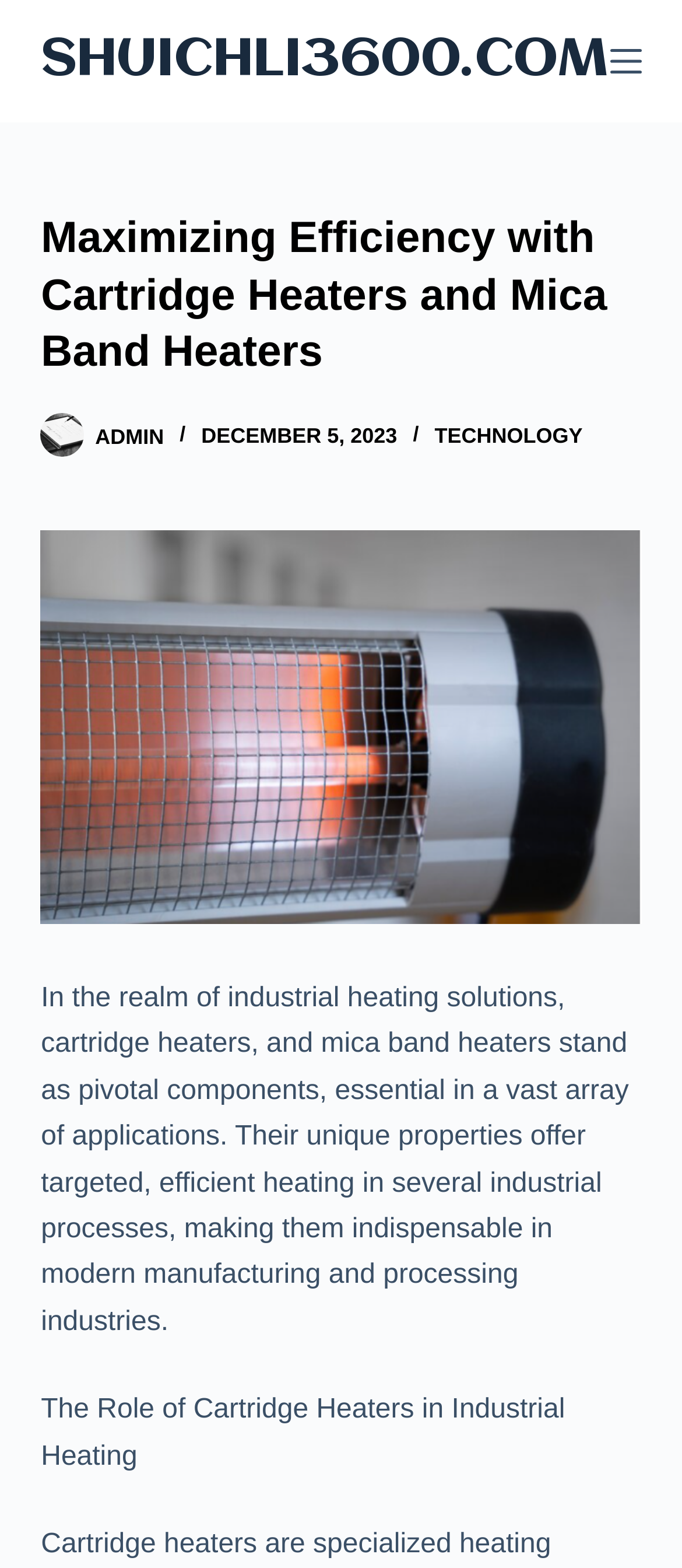Reply to the question below using a single word or brief phrase:
What is the purpose of cartridge heaters in industrial processes?

Targeted, efficient heating